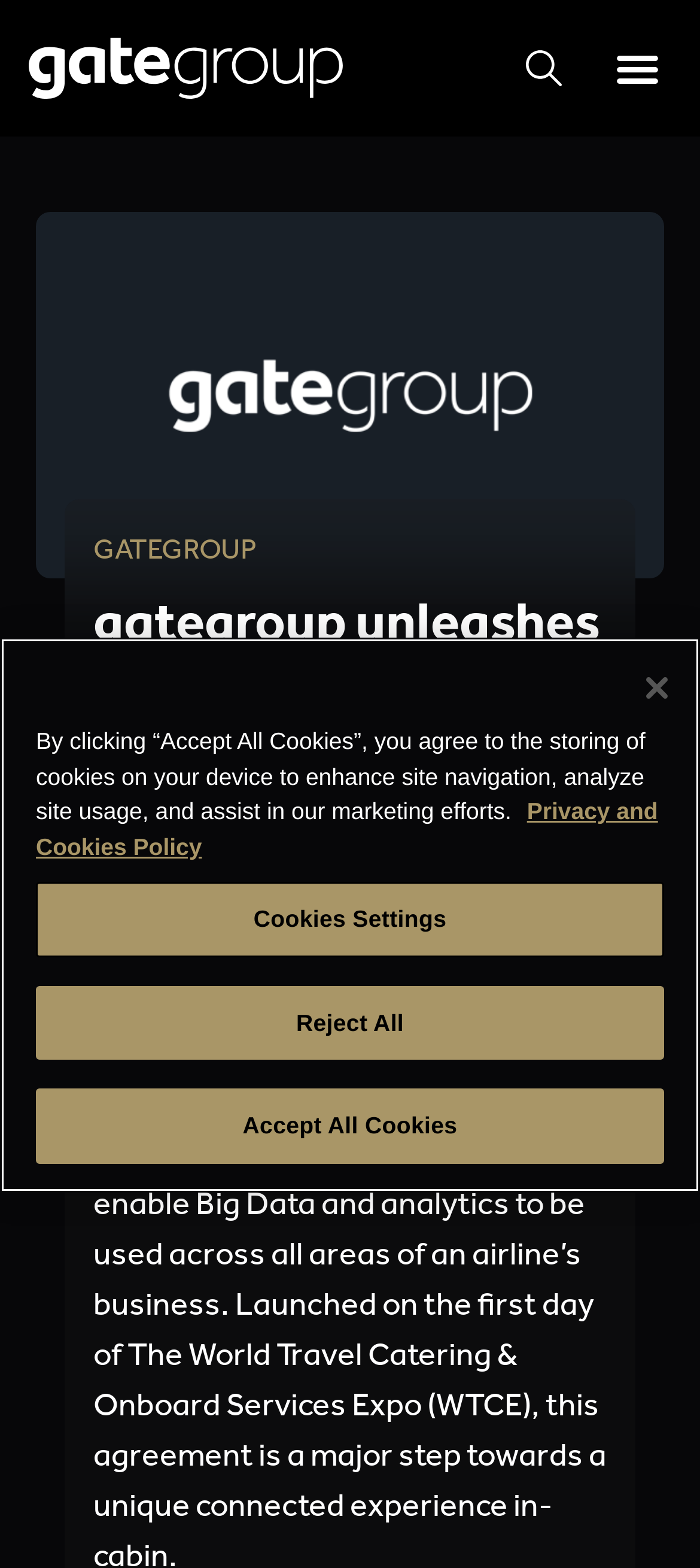Answer the question in one word or a short phrase:
What is the logo on the top left corner?

gategroup logo